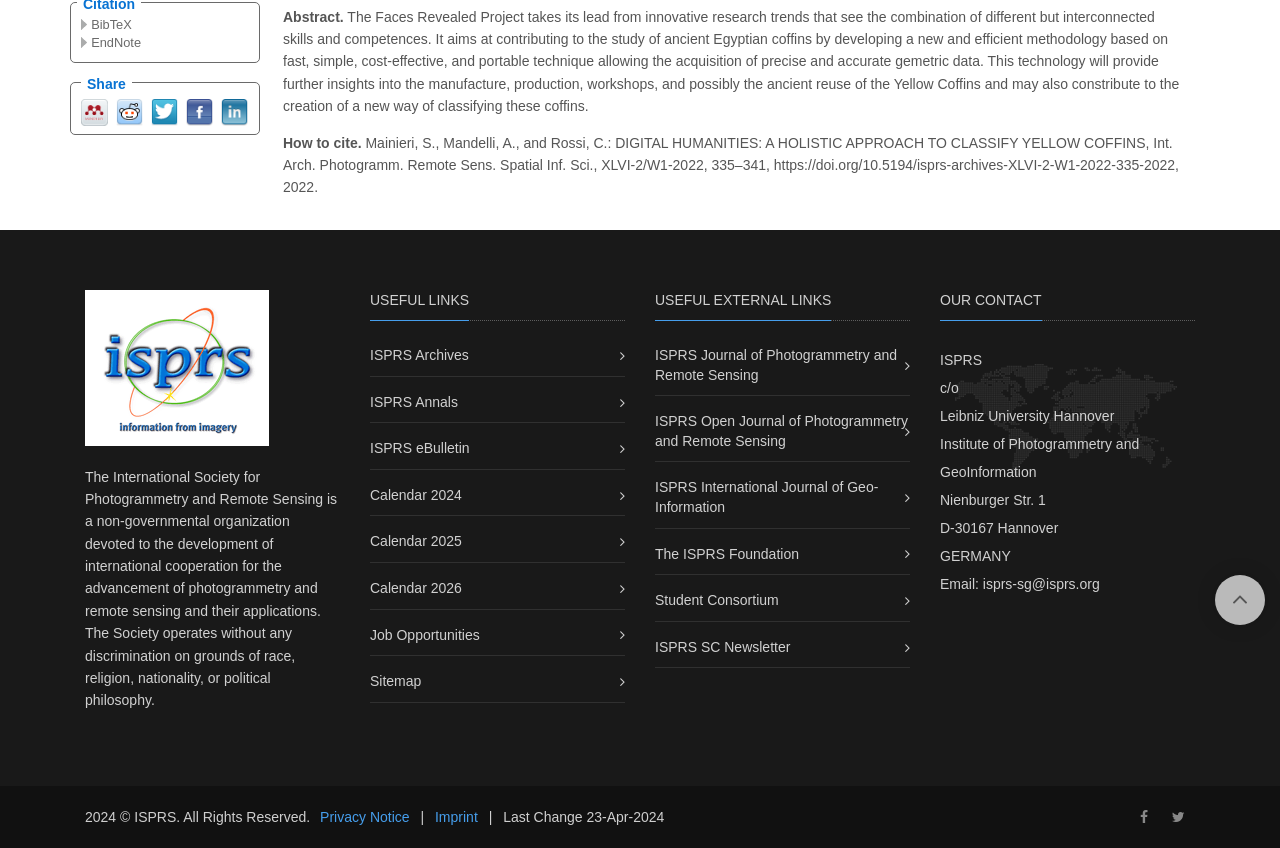For the element described, predict the bounding box coordinates as (top-left x, top-left y, bottom-right x, bottom-right y). All values should be between 0 and 1. Element description: ISPRS eBulletin

[0.289, 0.519, 0.367, 0.538]